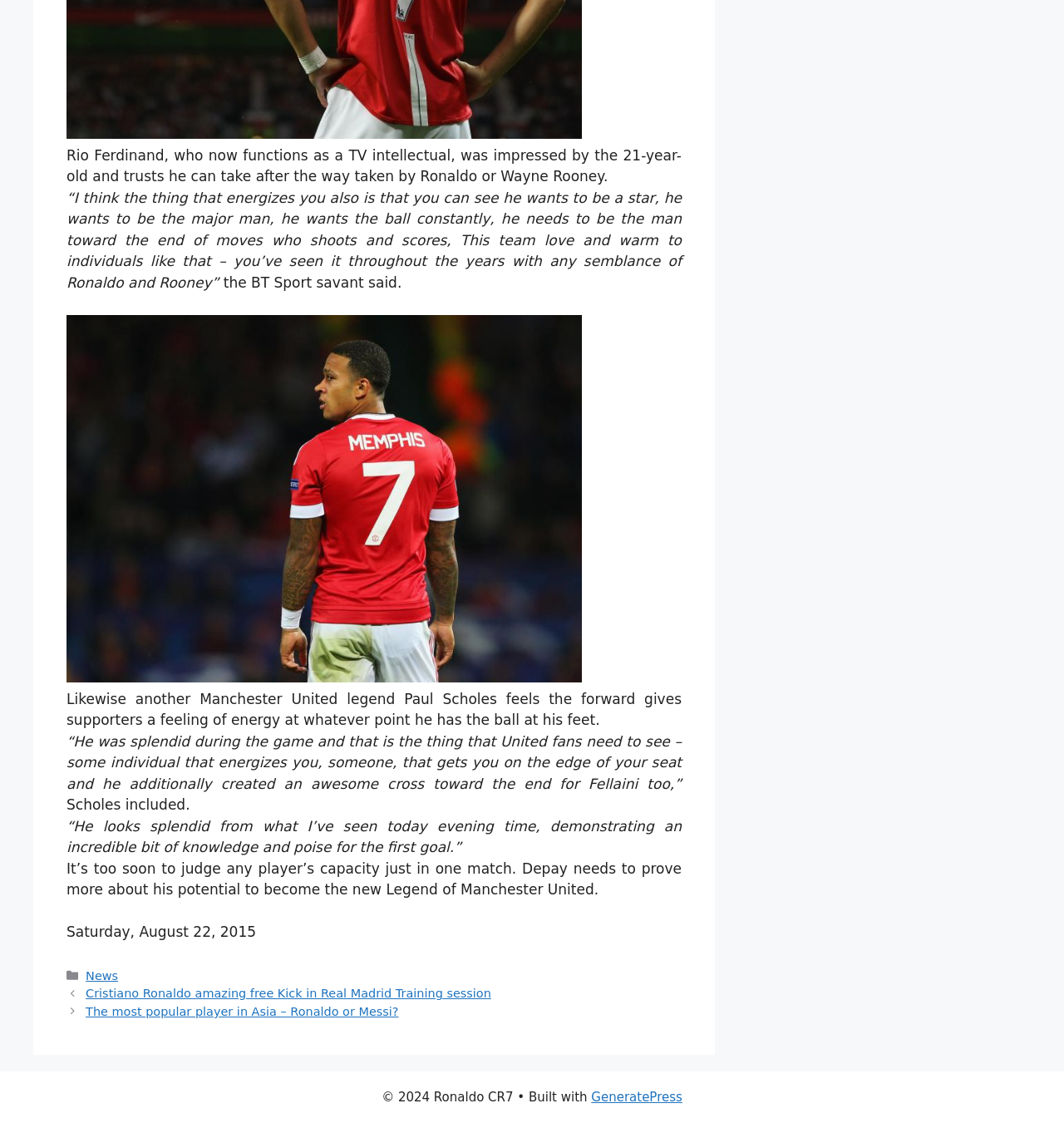Using the provided description GeneratePress, find the bounding box coordinates for the UI element. Provide the coordinates in (top-left x, top-left y, bottom-right x, bottom-right y) format, ensuring all values are between 0 and 1.

[0.556, 0.97, 0.641, 0.984]